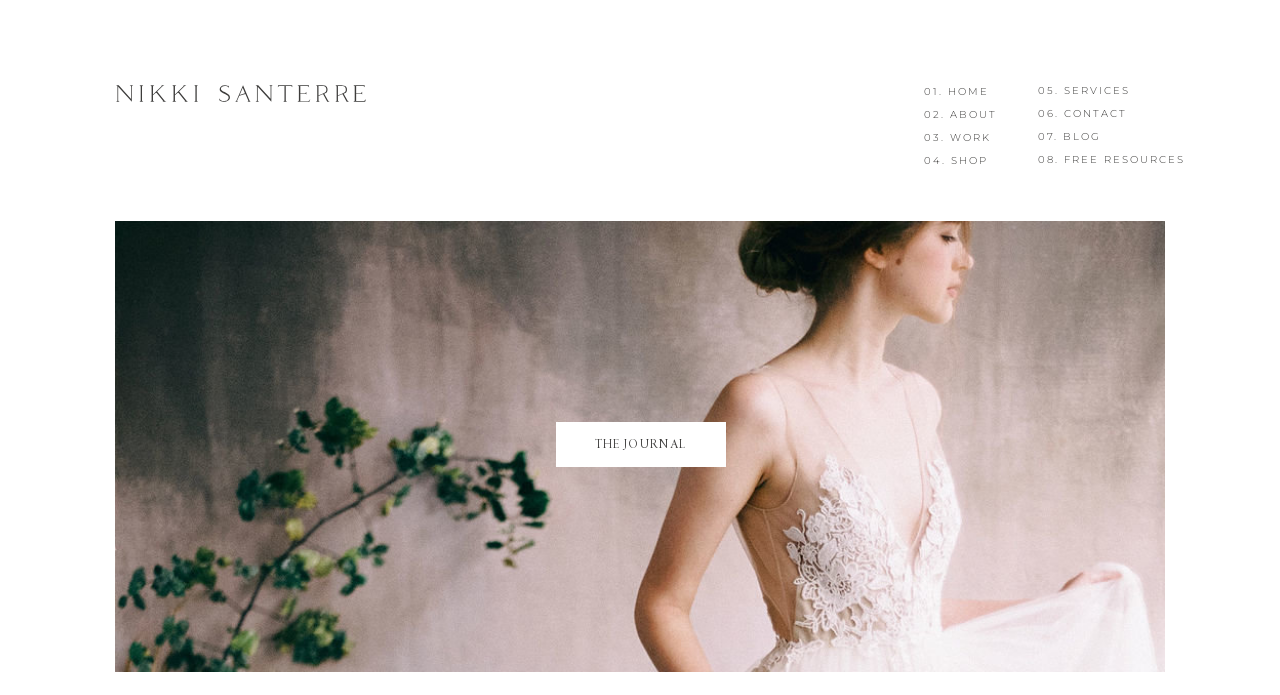Is there a section for shopping on the webpage?
Using the screenshot, give a one-word or short phrase answer.

Yes